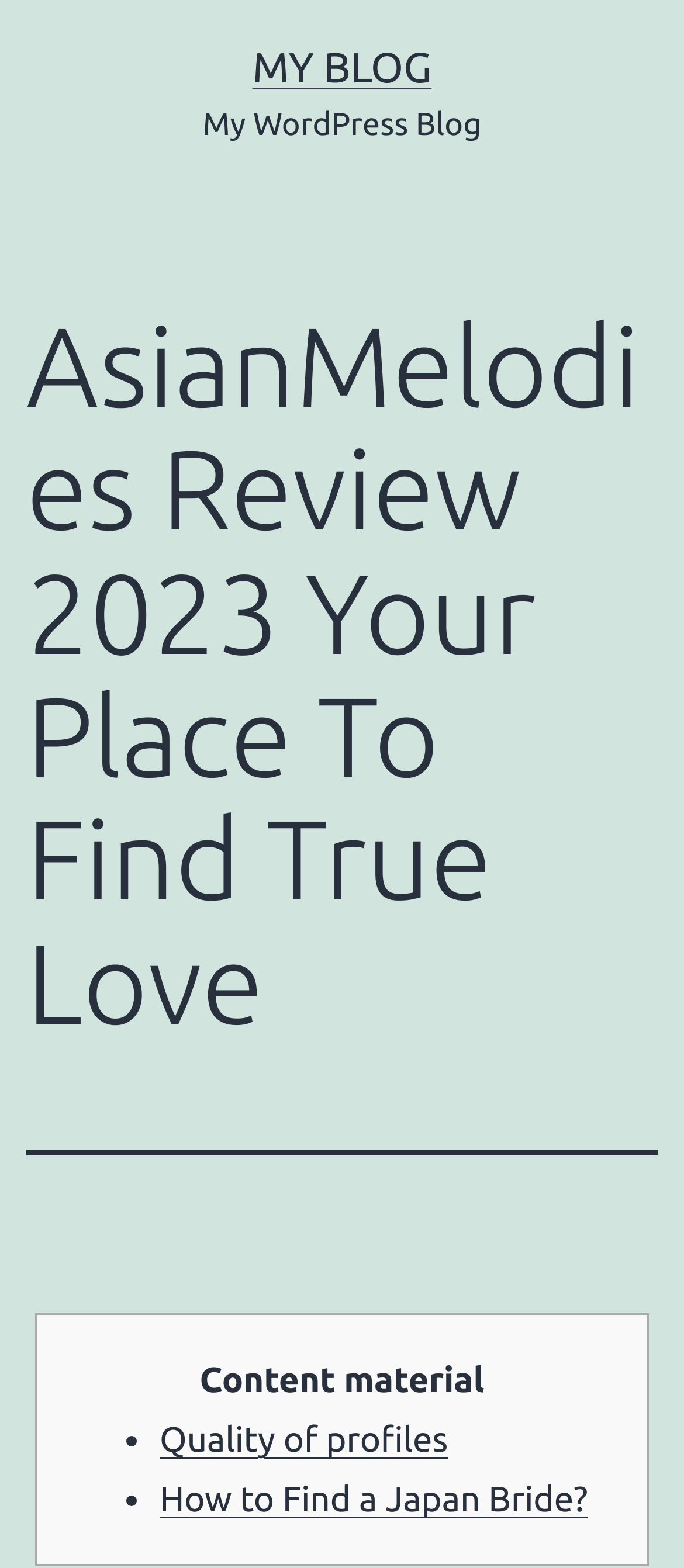Using the provided description Quality of profiles, find the bounding box coordinates for the UI element. Provide the coordinates in (top-left x, top-left y, bottom-right x, bottom-right y) format, ensuring all values are between 0 and 1.

[0.233, 0.905, 0.655, 0.931]